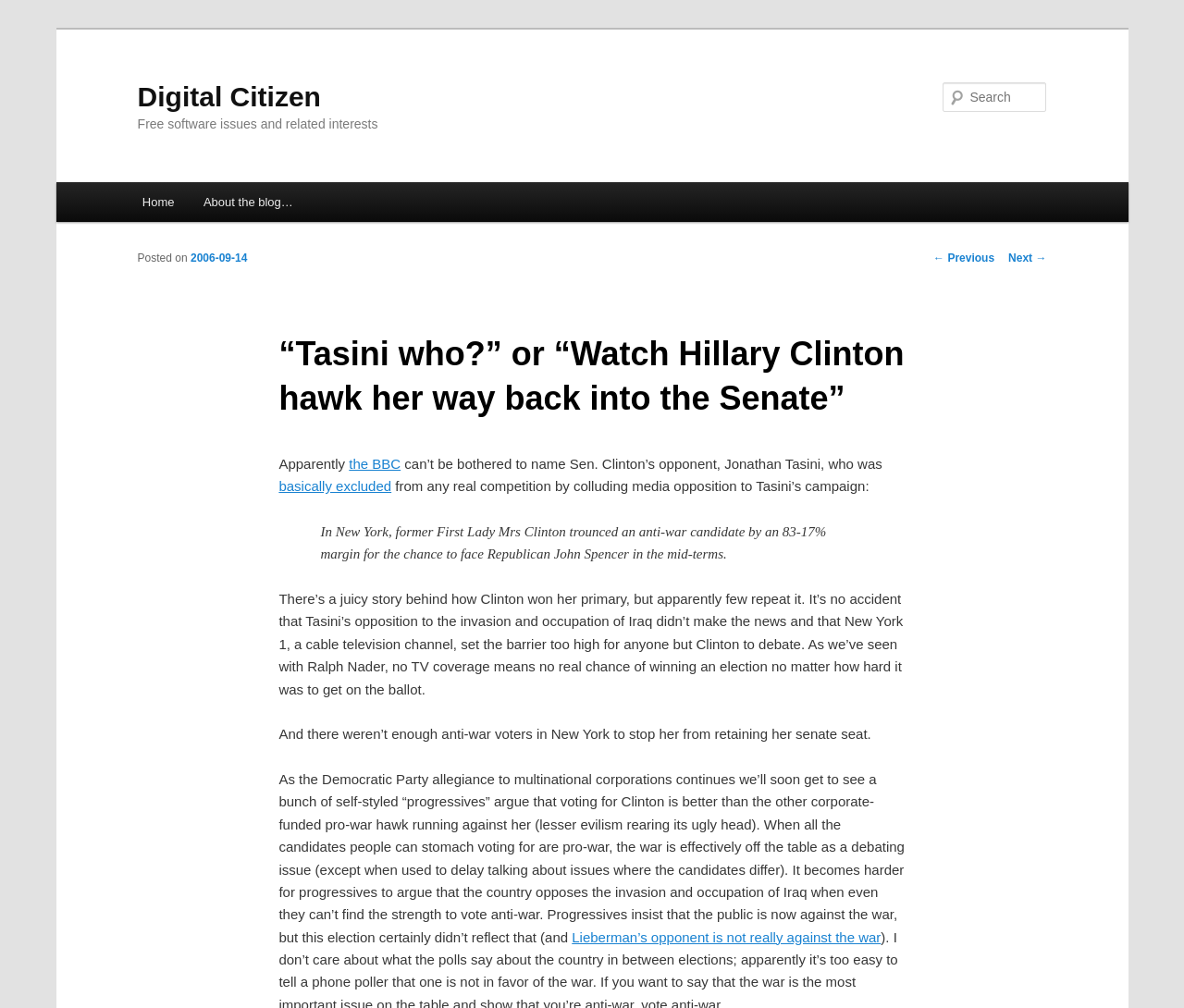Provide a thorough description of this webpage.

The webpage is a blog post titled "“Tasini who?” or “Watch Hillary Clinton hawk her way back into the Senate”" on the Digital Citizen website. At the top, there is a link to skip to the primary content. The website's title, "Digital Citizen", is displayed prominently, with a link to the homepage below it. 

To the right of the website title, there is a search bar with a "Search" label. Below the search bar, there is a main menu with links to the home page and an "About the blog" section. 

The main content of the blog post is divided into sections. The title of the post is displayed in a large font, followed by the date it was posted, September 14, 2006. The article begins with a discussion about the BBC not naming Hillary Clinton's opponent, Jonathan Tasini, and how the media colluded to exclude him from real competition. 

There is a blockquote in the middle of the article, which quotes a news article about Clinton's primary win. The article continues to discuss how Clinton won her primary, and how the lack of TV coverage affected Tasini's campaign. It also touches on the topic of progressives voting for Clinton despite her pro-war stance. 

At the bottom of the page, there are links to navigate to the previous and next posts.